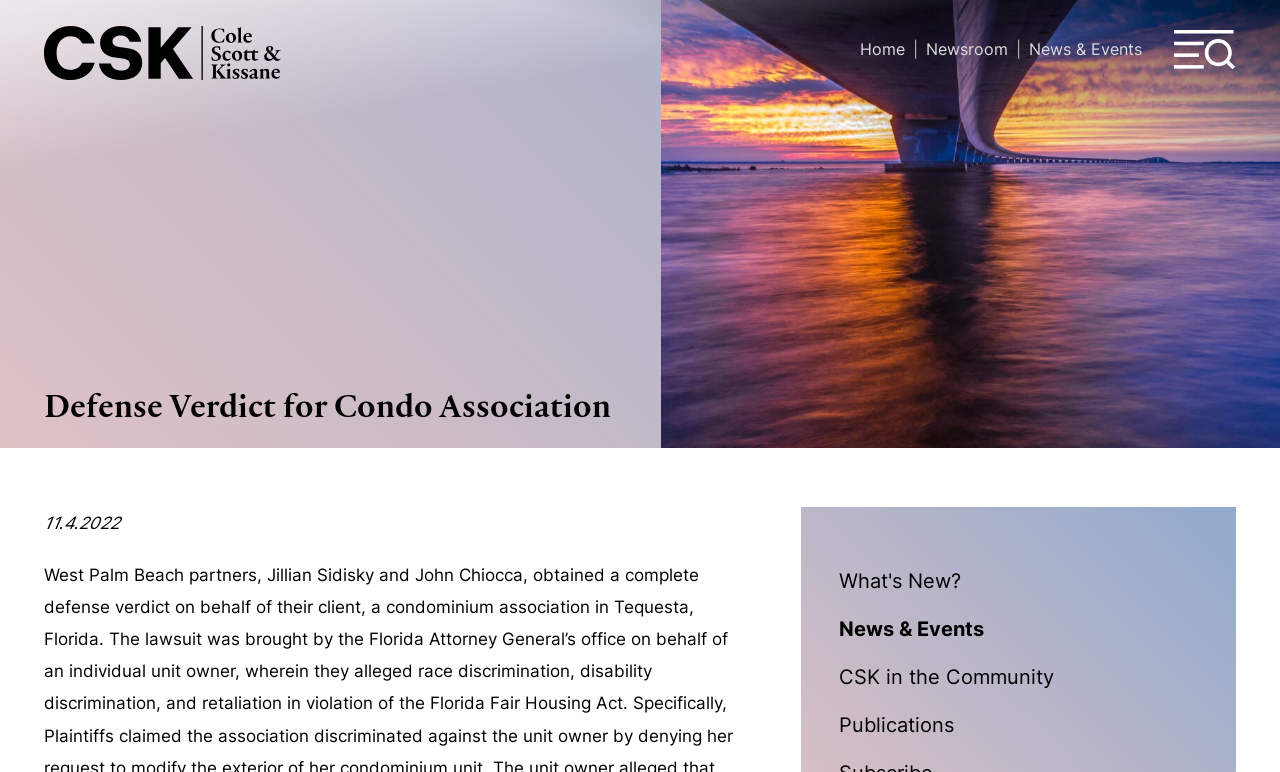Give a short answer using one word or phrase for the question:
What are the main sections of the webpage?

Home, Newsroom, News & Events